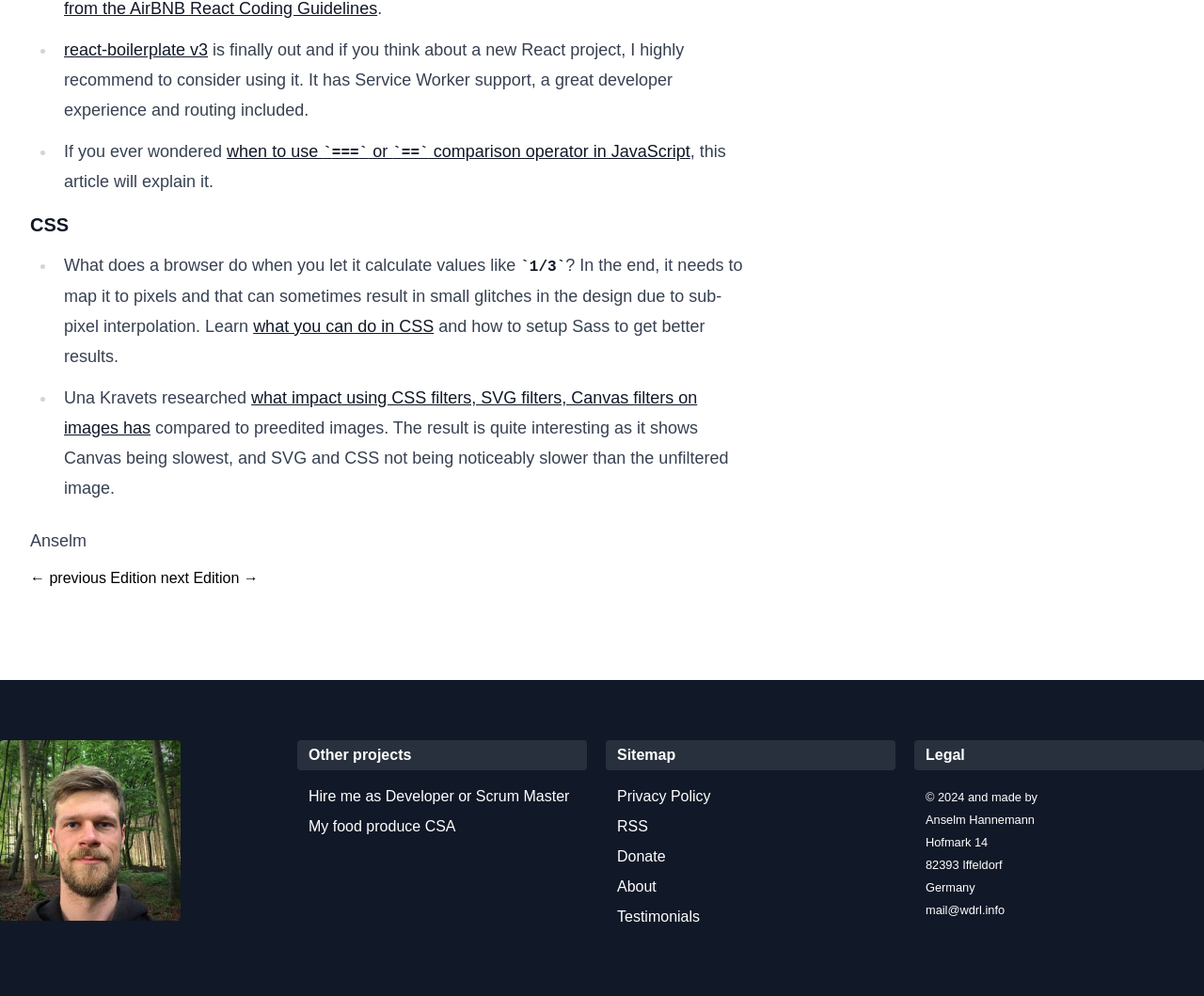Locate the bounding box coordinates of the clickable element to fulfill the following instruction: "read about when to use `===` or `==` comparison operator in JavaScript". Provide the coordinates as four float numbers between 0 and 1 in the format [left, top, right, bottom].

[0.188, 0.142, 0.573, 0.161]